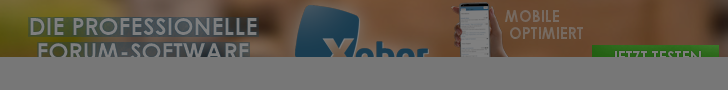Analyze the image and describe all key details you can observe.

The image features a promotional banner showcasing Xobor, a professional forum software designed for easy mobile optimization. The text prominently displays "DIE PROFESSIONELLE FORUM-SOFTWARE" (The Professional Forum Software), highlighting the product's capability for creating and managing forums efficiently. Accompanying the main message is a call-to-action button that reads "JETZT TESTEN" (Test Now), encouraging users to explore the software's features. The background suggests a modern and user-friendly interface, appealing to potential users seeking robust forum solutions.